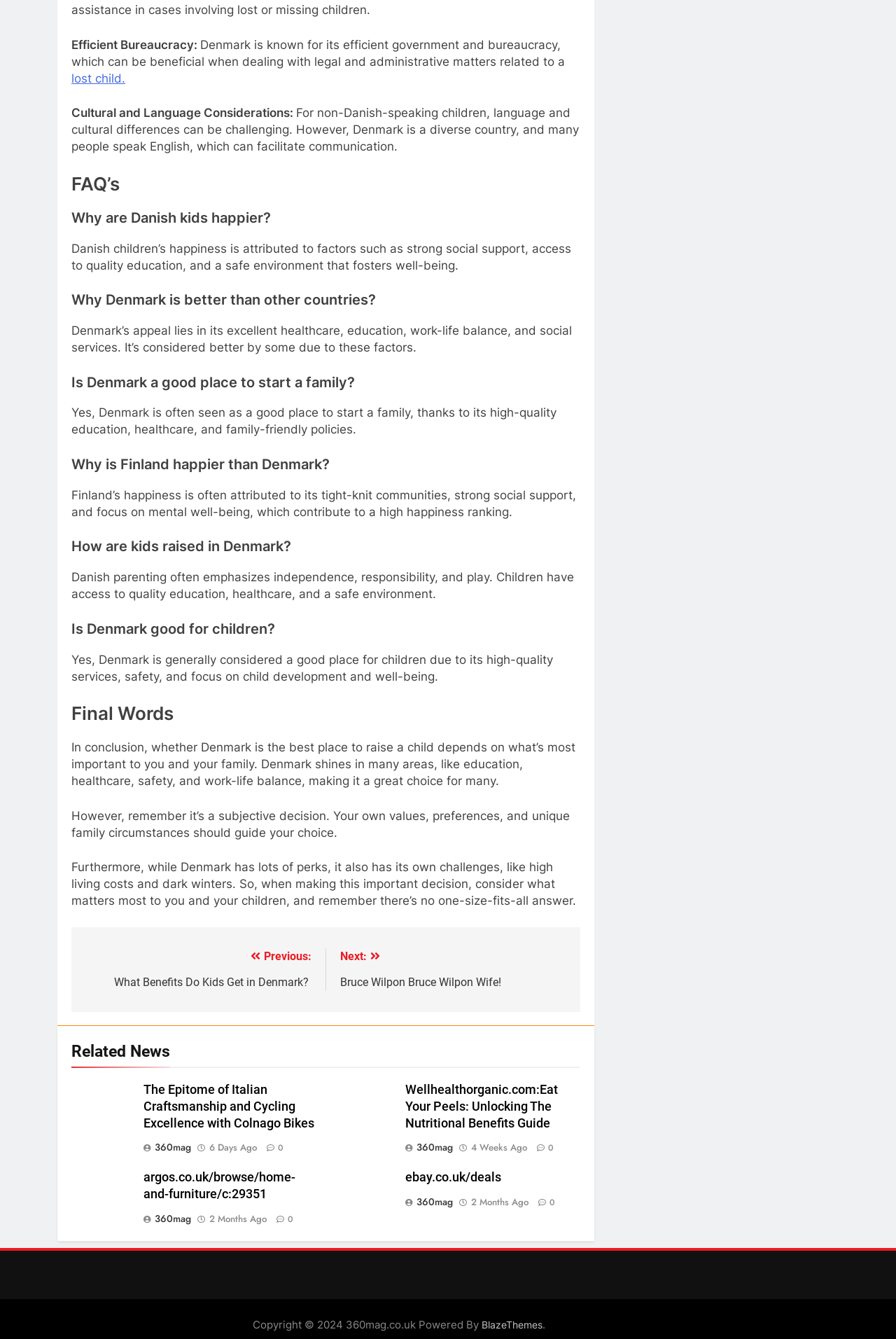Determine the bounding box coordinates of the region to click in order to accomplish the following instruction: "Read 'Why are Danish kids happier?'". Provide the coordinates as four float numbers between 0 and 1, specifically [left, top, right, bottom].

[0.08, 0.156, 0.648, 0.169]